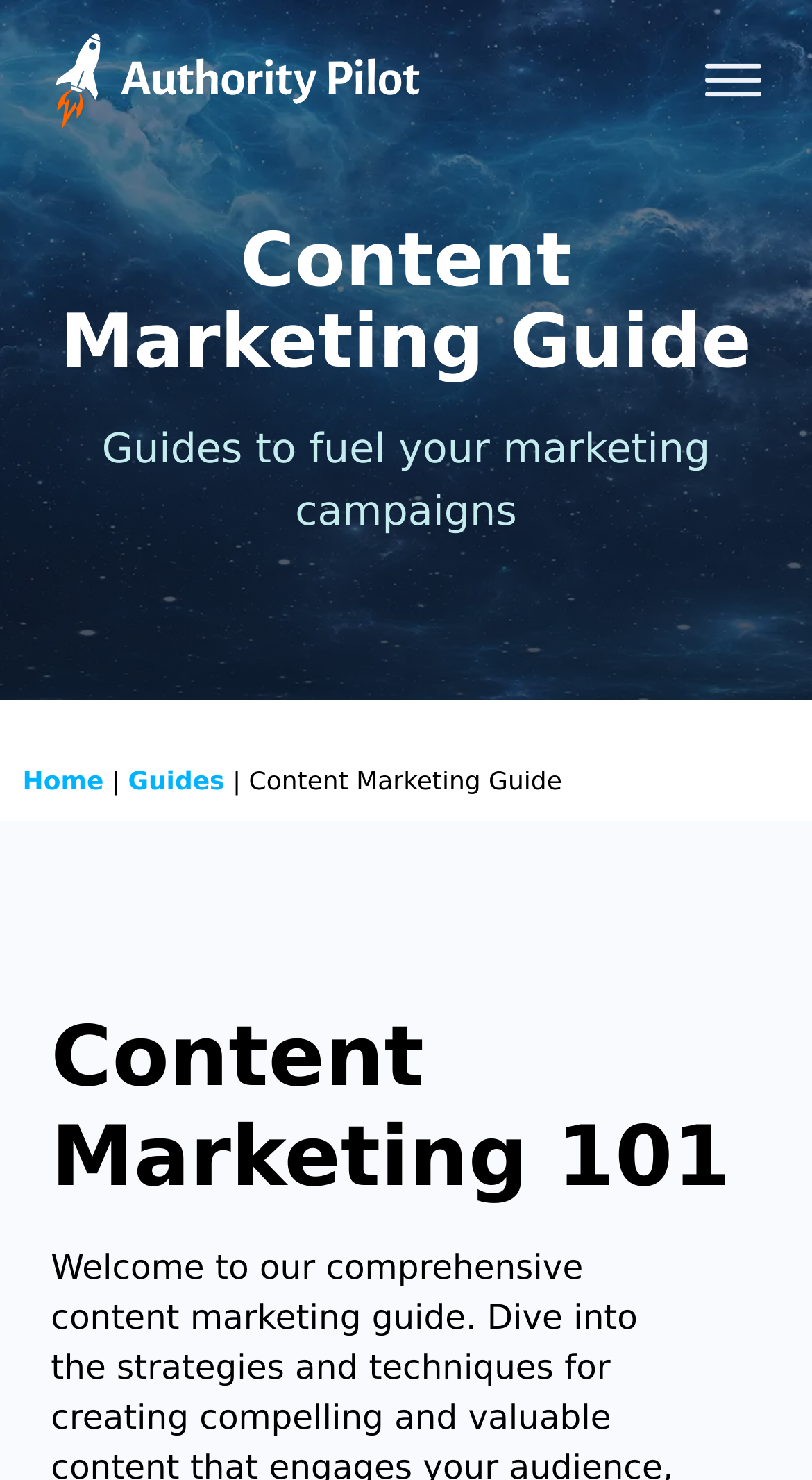Provide an in-depth caption for the webpage.

The webpage is a comprehensive content marketing guide provided by Authority Pilot. At the top left corner, there is a logo of Authority Pilot, which is an image linked to the Authority Pilot website. To the right of the logo, there is a navigation menu button labeled "Open Menu". 

Below the logo, there is a heading that reads "Content Marketing Guide". Underneath the heading, there is a brief description that says "Guides to fuel your marketing campaigns". 

The background of the webpage features a large image of a nebula equirectangular, which spans the entire width of the page and takes up about half of the page's height. 

Above the nebula image, there is a navigation bar with breadcrumbs, which shows the current location of the user within the website. The breadcrumbs start with "Home", followed by a separator, then "Guides", another separator, and finally "Content Marketing Guide". 

Further down the page, there is a heading that reads "Content Marketing 101", which is likely the title of the main content of the guide.